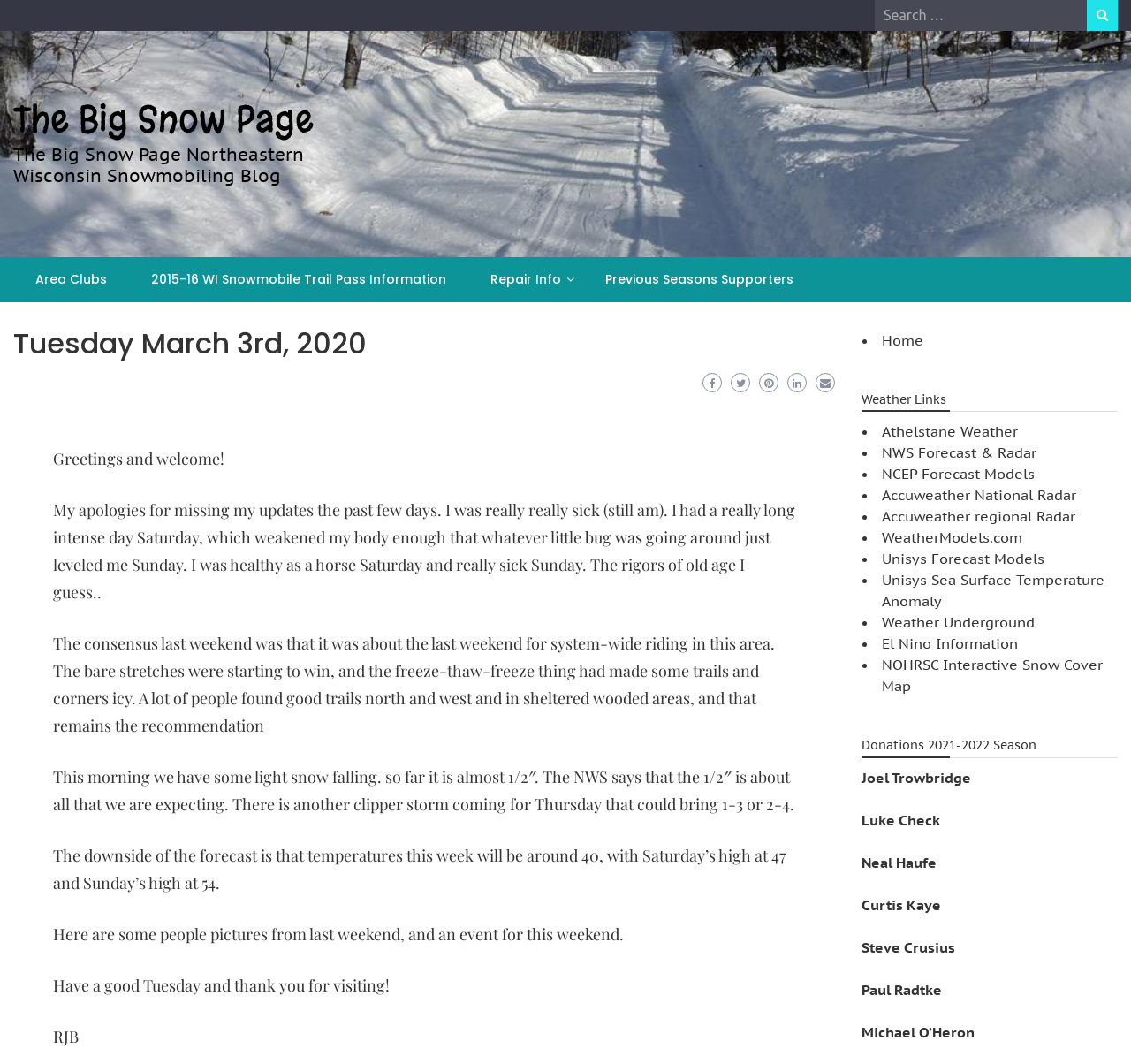Using the element description Home, predict the bounding box coordinates for the UI element. Provide the coordinates in (top-left x, top-left y, bottom-right x, bottom-right y) format with values ranging from 0 to 1.

[0.78, 0.311, 0.816, 0.328]